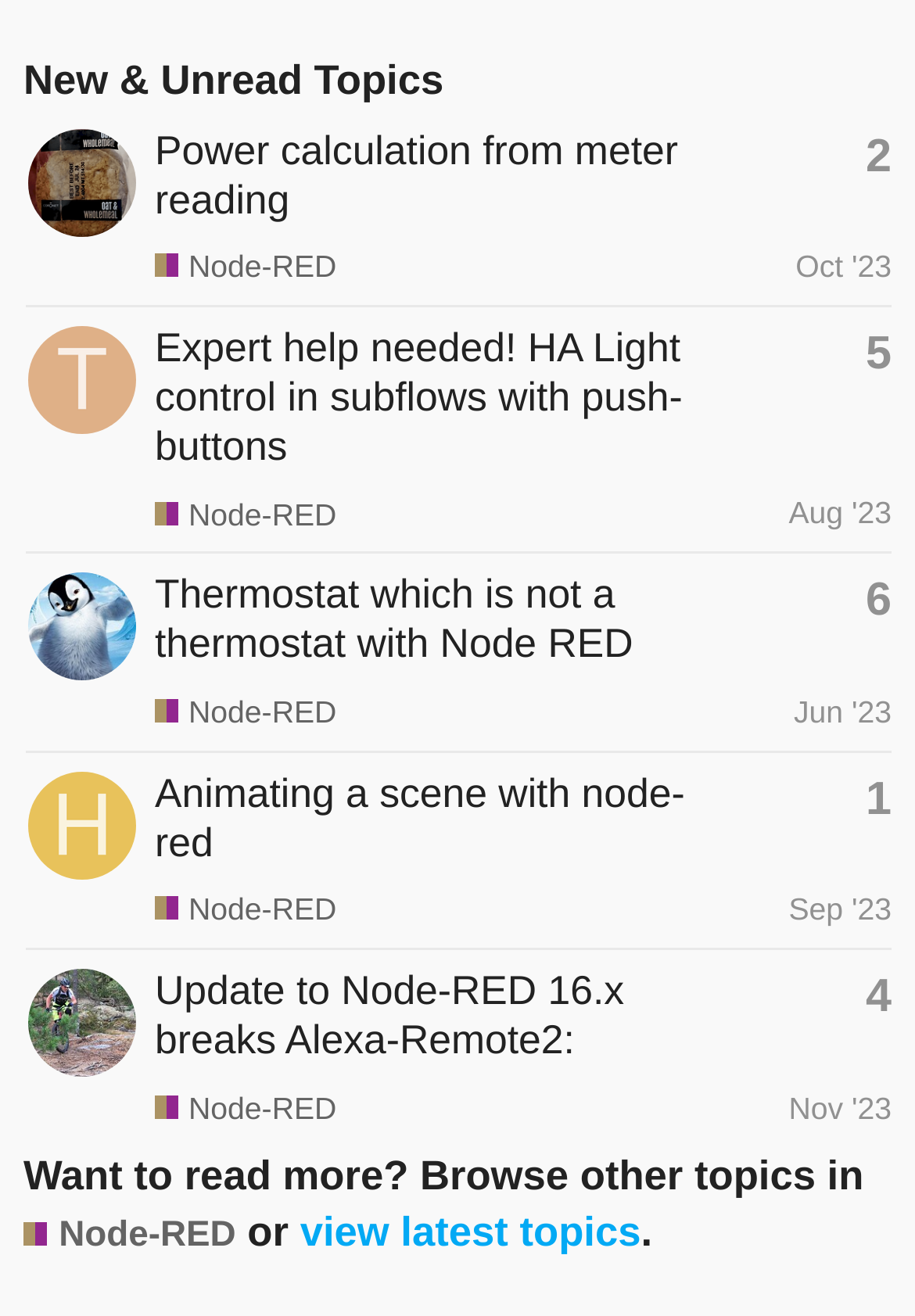Provide your answer to the question using just one word or phrase: What is the format of the dates mentioned in the topic list?

Month Year